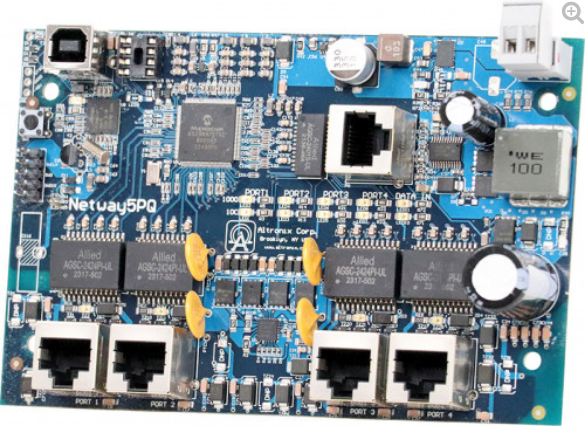What technology enables remote power management?
Make sure to answer the question with a detailed and comprehensive explanation.

The caption states that the board is equipped with advanced LINQ Technology, which enables remote power management and monitoring for enhanced operational efficiency.